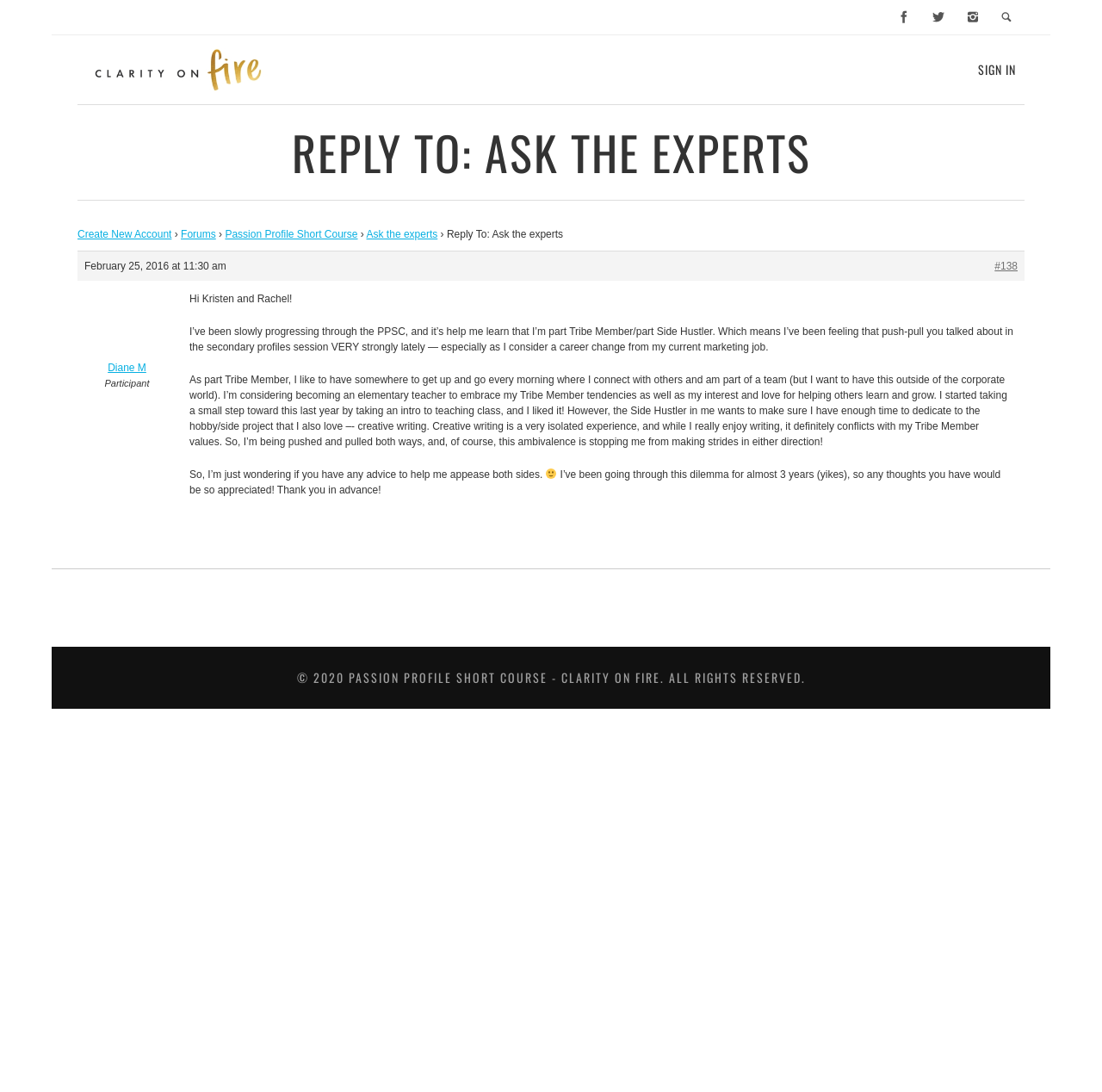Produce a meticulous description of the webpage.

This webpage is a forum discussion page, specifically a reply to a question asked by an expert. At the top, there are three icons on the right side, and a link to "Passion Profile Short Course – Clarity on Fire" on the left side, accompanied by a small image. A "SIGN IN" link is located on the top right corner.

Below the top section, there is an article section that takes up most of the page. It starts with a heading "REPLY TO: ASK THE EXPERTS" followed by a link to "Create New Account" and a series of links to different forums, including "Forums", "Passion Profile Short Course", and "Ask the experts". 

The main content of the article is a post from a user named "Diane M", who is a participant in the discussion. The post is a lengthy text that describes the user's experience with the Passion Profile Short Course and their struggle to balance their desire to be a part of a team (Tribe Member) with their love for creative writing (Side Hustler). The user is seeking advice on how to appease both sides.

The post is accompanied by a few static text elements, including the date and time of the post, and a smiley face emoji. At the bottom of the page, there is a copyright notice that reads "© 2020 PASSION PROFILE SHORT COURSE - CLARITY ON FIRE. ALL RIGHTS RESERVED."